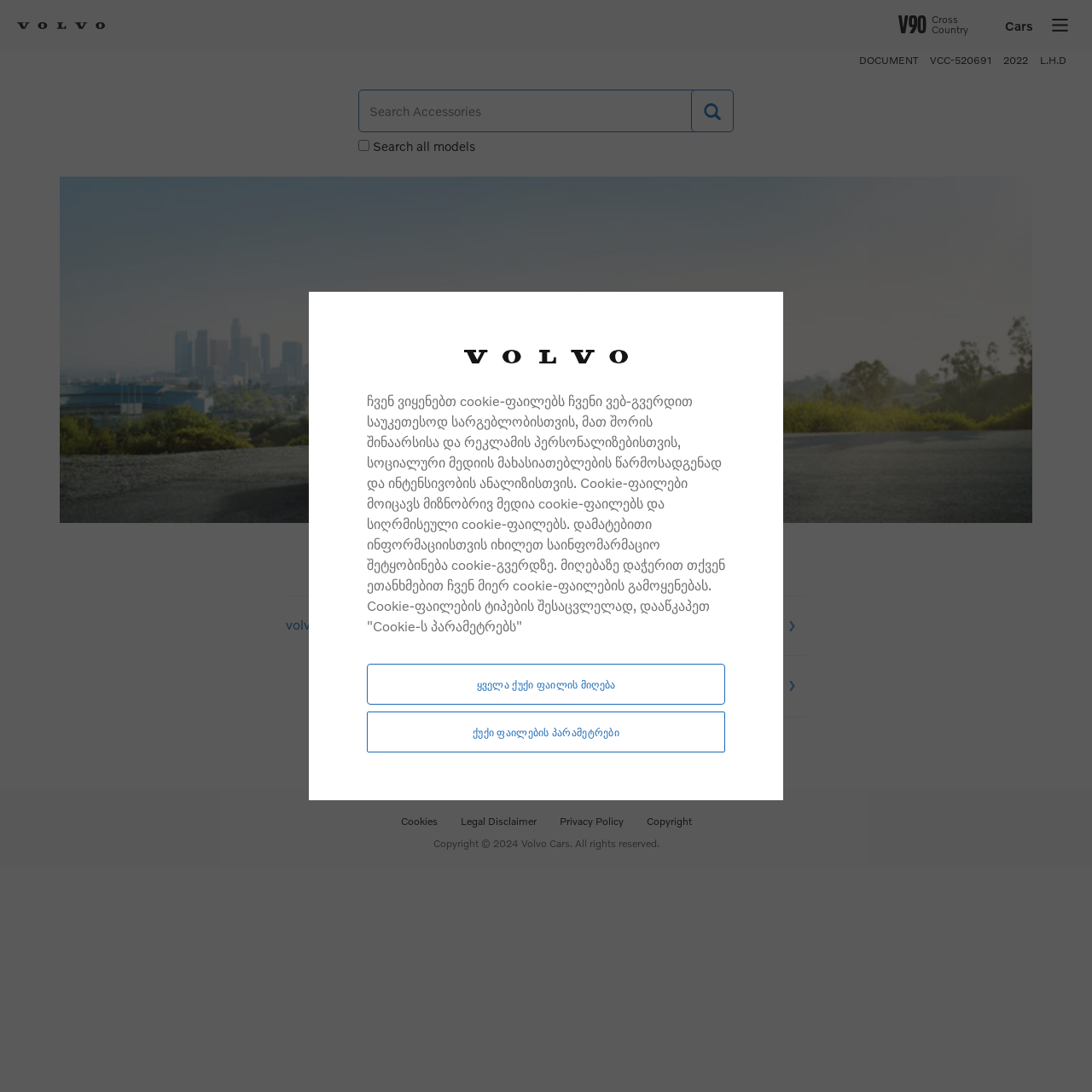Indicate the bounding box coordinates of the element that needs to be clicked to satisfy the following instruction: "Click on V90 Cross Country". The coordinates should be four float numbers between 0 and 1, i.e., [left, top, right, bottom].

[0.823, 0.005, 0.905, 0.04]